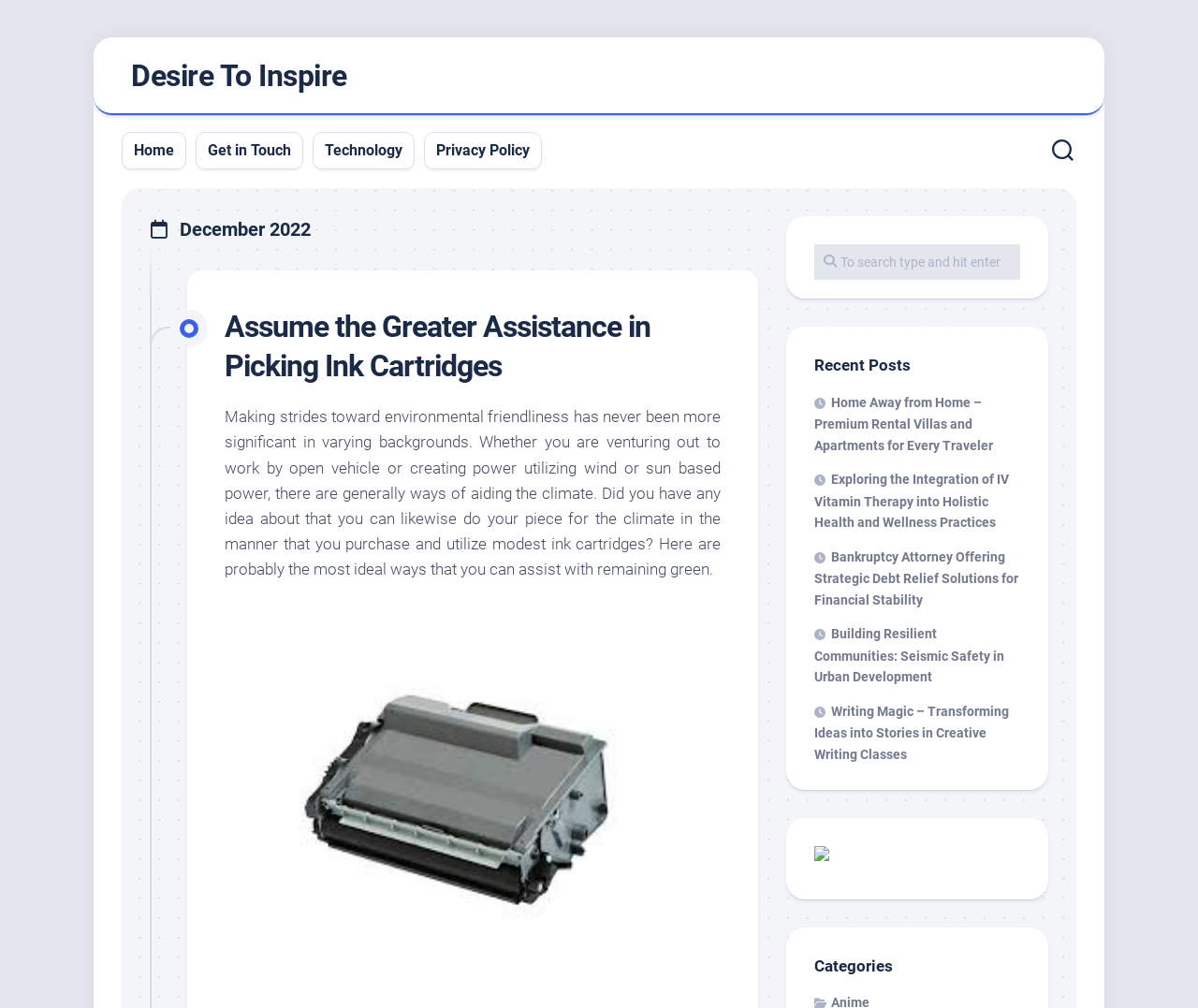Given the webpage screenshot, identify the bounding box of the UI element that matches this description: "Technology".

[0.271, 0.139, 0.336, 0.16]